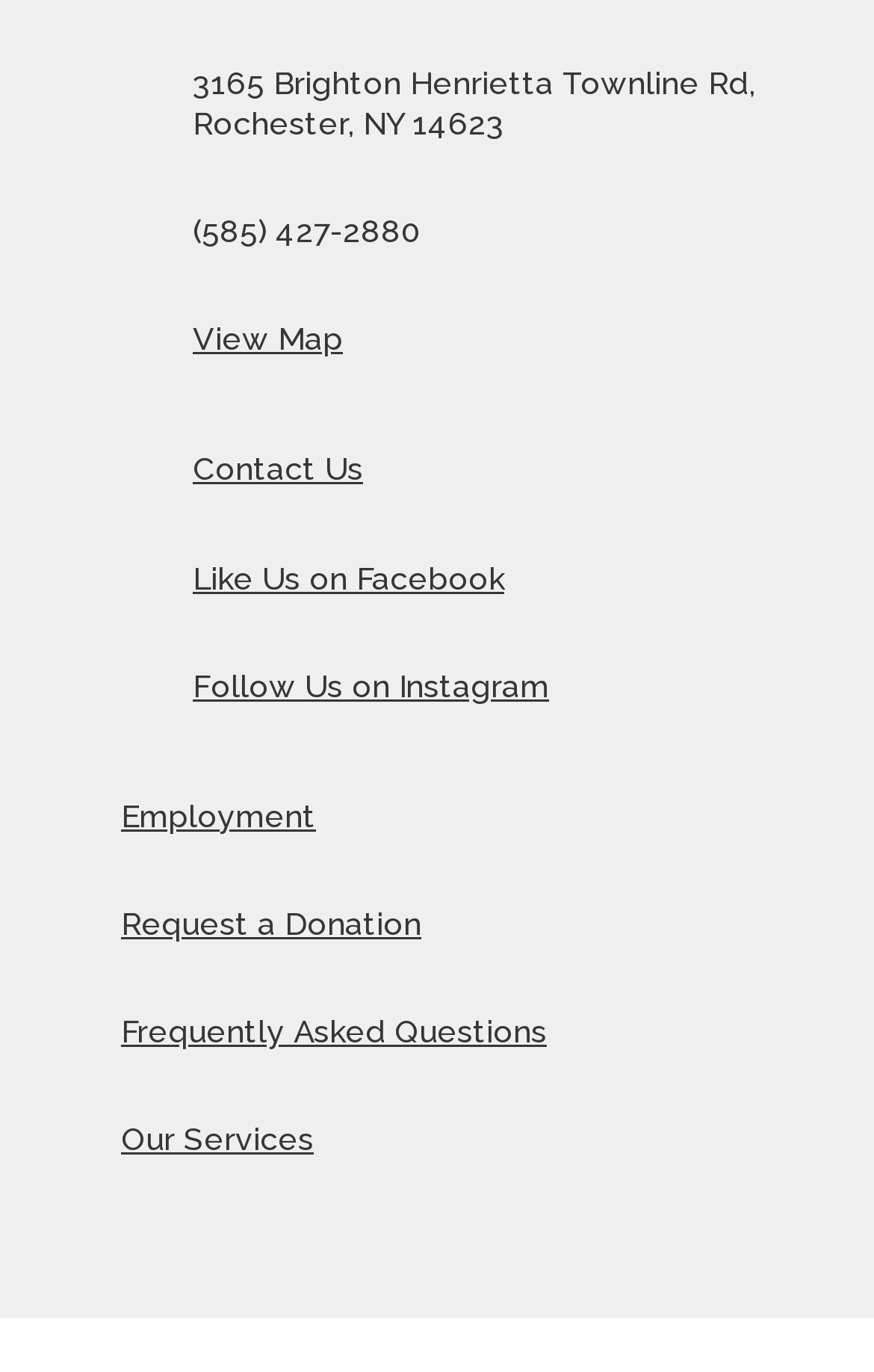Identify and provide the bounding box for the element described by: "Like Us on Facebook".

[0.221, 0.408, 0.577, 0.434]